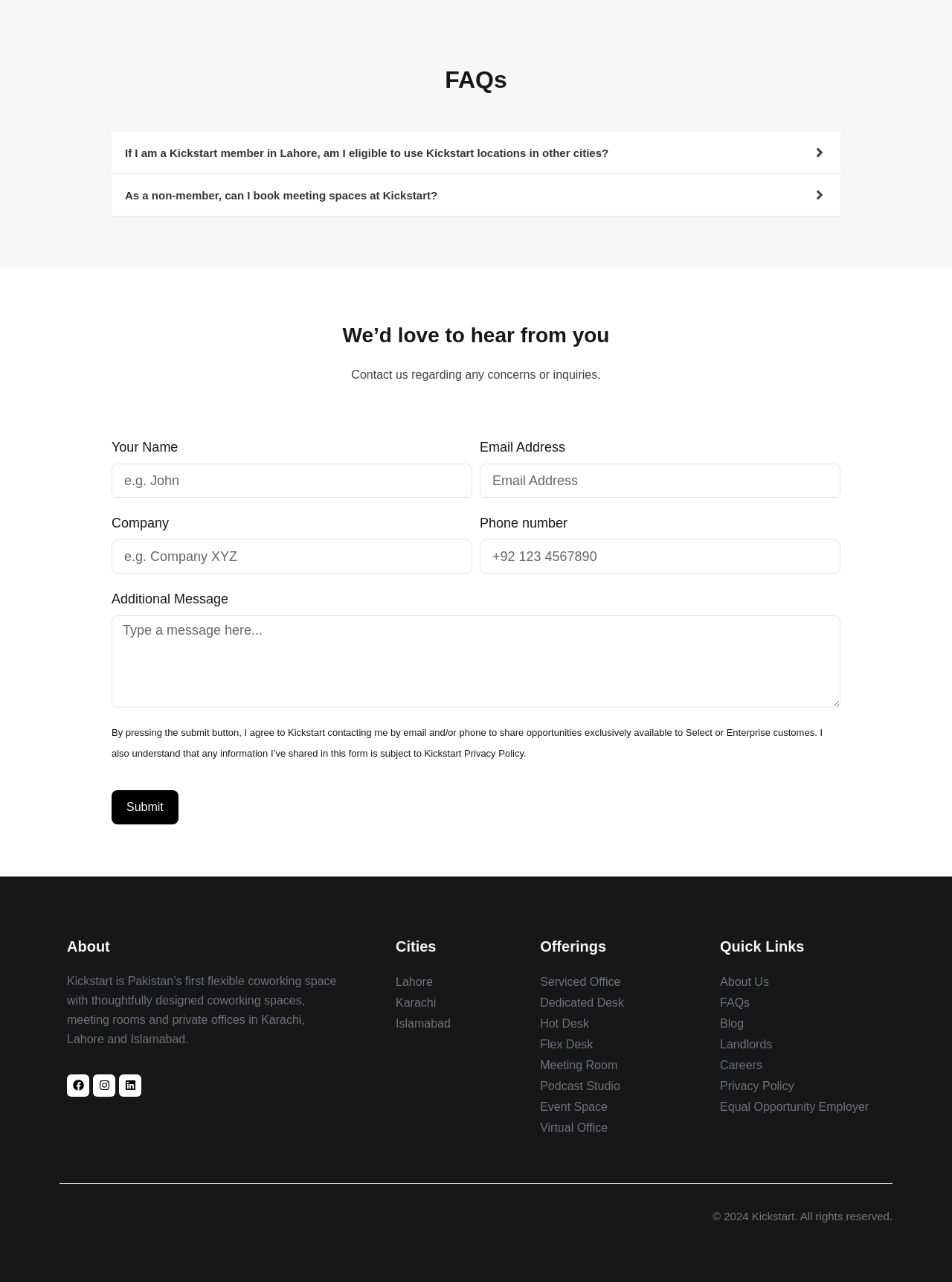What social media platforms is Kickstart on?
Based on the screenshot, provide a one-word or short-phrase response.

Facebook, Instagram, Linkedin